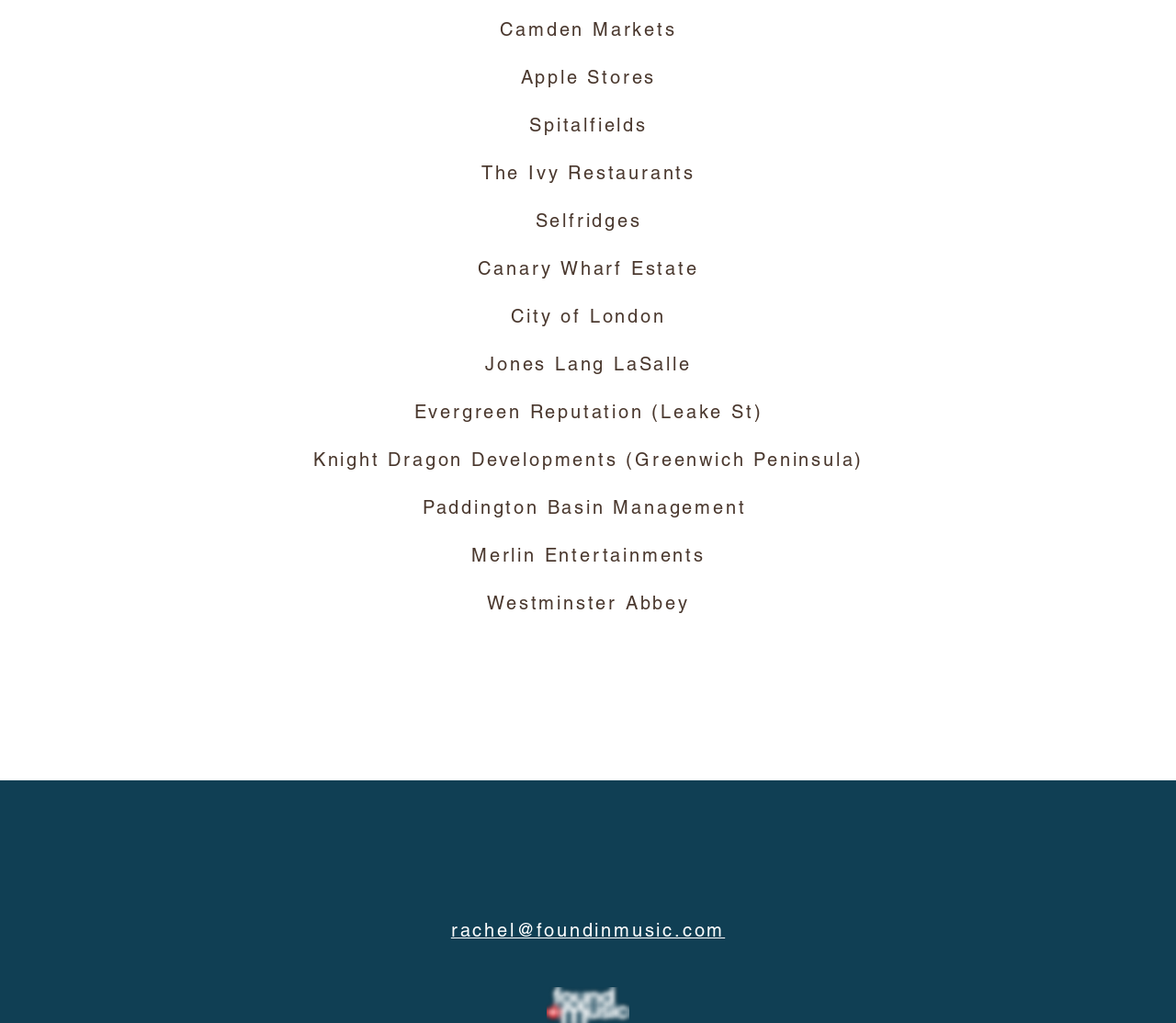How many social media links are there?
Using the image as a reference, give an elaborate response to the question.

There are three social media links: 'Facebook - Grey Circle', 'Twitter - Grey Circle', and 'Instagram - Grey Circle' which are all link elements under the 'Social Bar' list element with bounding box coordinates [0.446, 0.817, 0.553, 0.852].